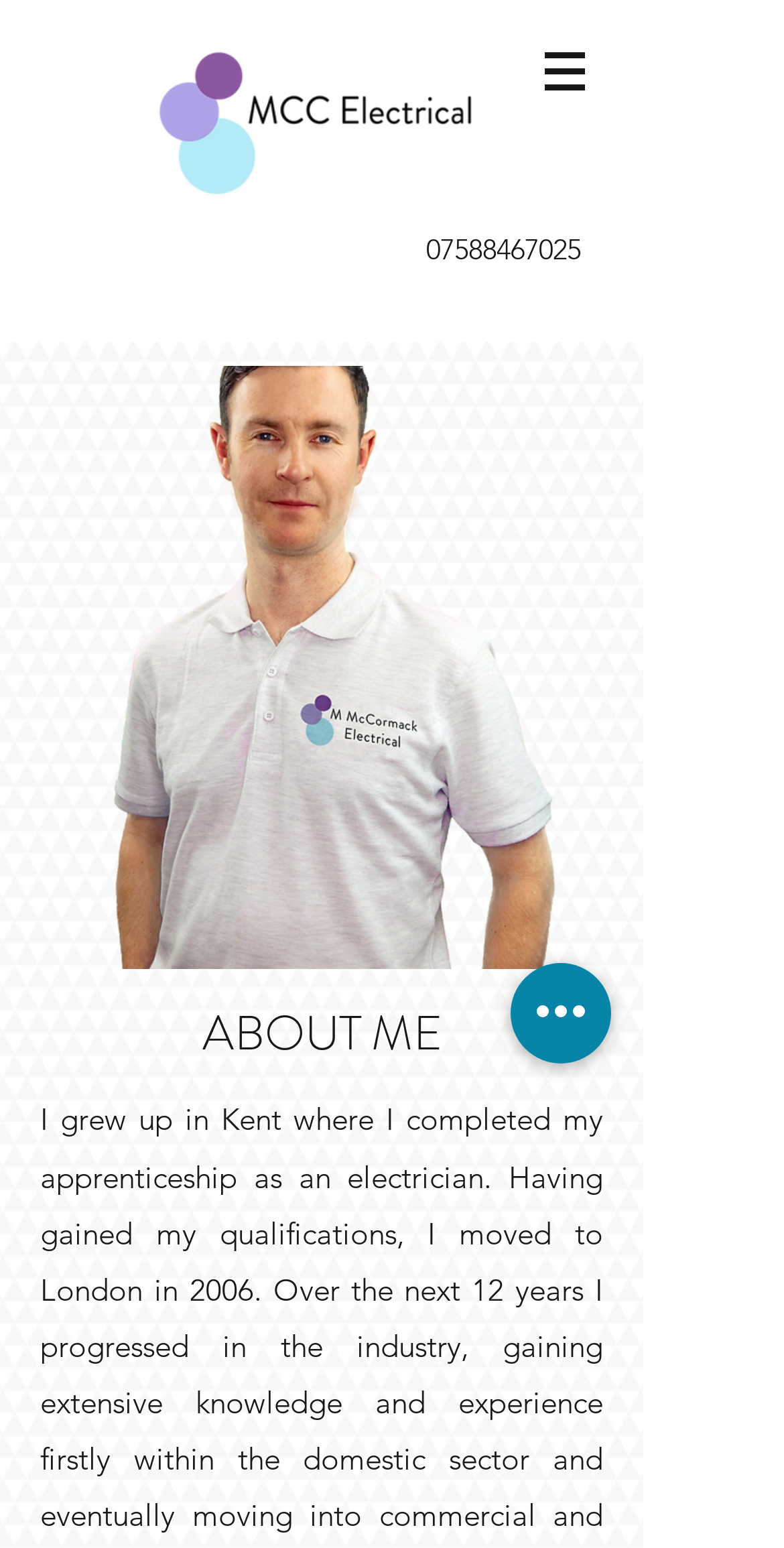Explain the webpage in detail, including its primary components.

The webpage is about M McCormack Electrical, with a prominent logo of MCC Electric at the top left corner. Below the logo, there is a navigation menu labeled "Site" with a button that has a popup menu. To the right of the navigation menu, there is a phone number "07588467025" displayed with an image of a mark logo.

The main content of the page is headed by a title "ABOUT ME" located at the top center of the page. Below the title, there is a large image that takes up most of the page's width, with a button labeled "Quick actions" at the bottom right corner.

There are a total of 3 images on the page, including the MCC Electric logo, the mark logo, and a large image below the "ABOUT ME" title. The page also has a navigation menu and a few buttons, including the "Quick actions" button.